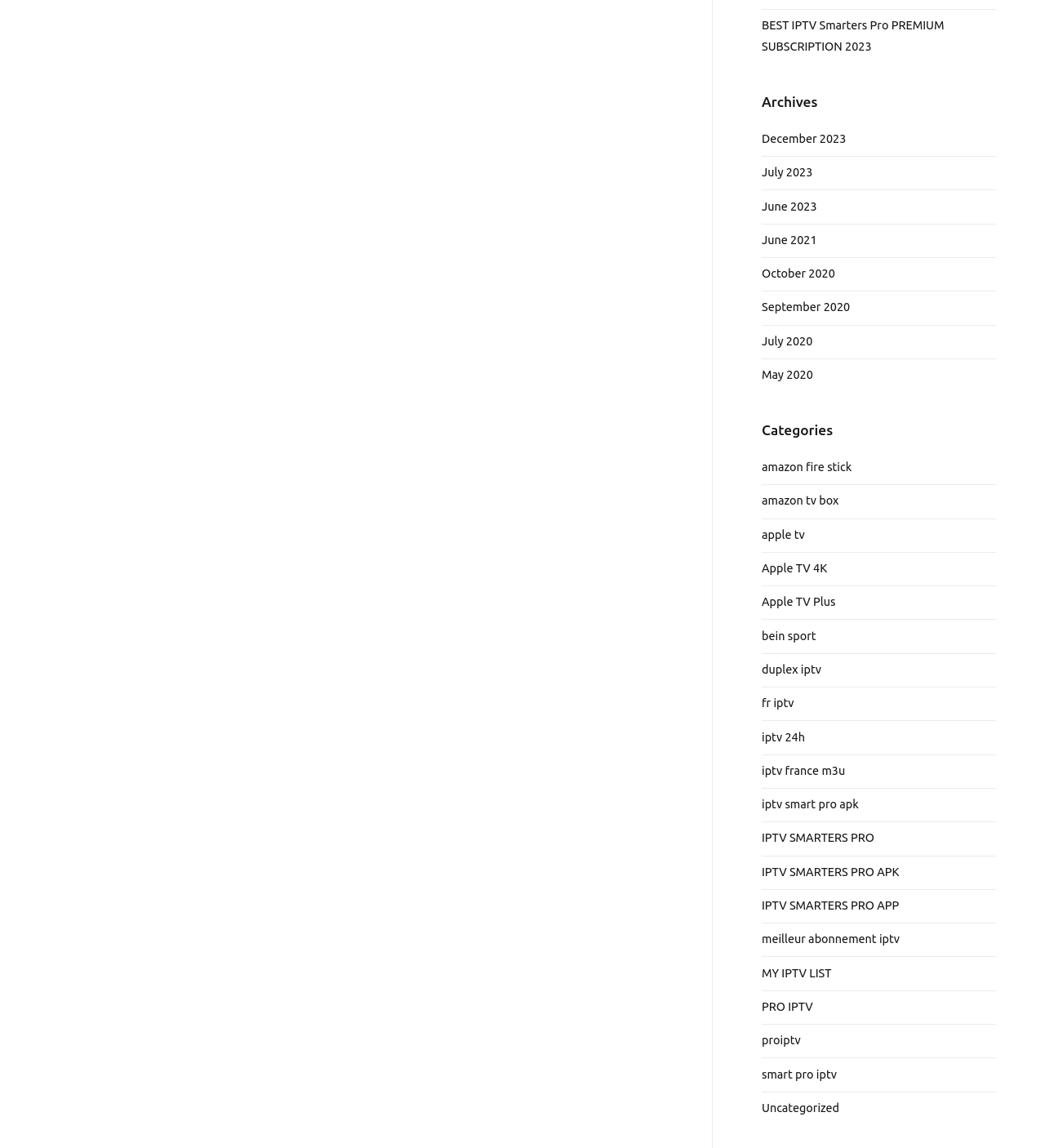Give the bounding box coordinates for the element described as: "NAPA".

None